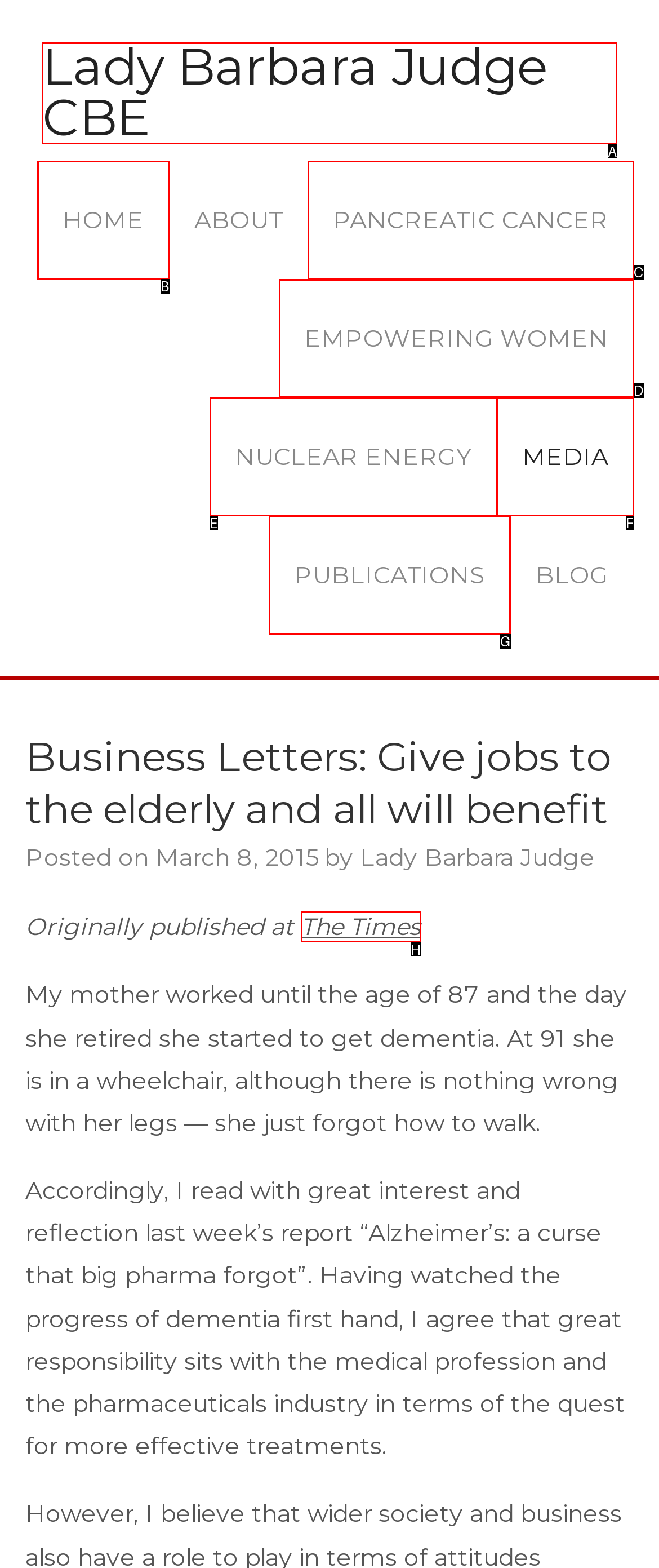Identify the correct choice to execute this task: Click the Lady Barbara Judge CBE link
Respond with the letter corresponding to the right option from the available choices.

A